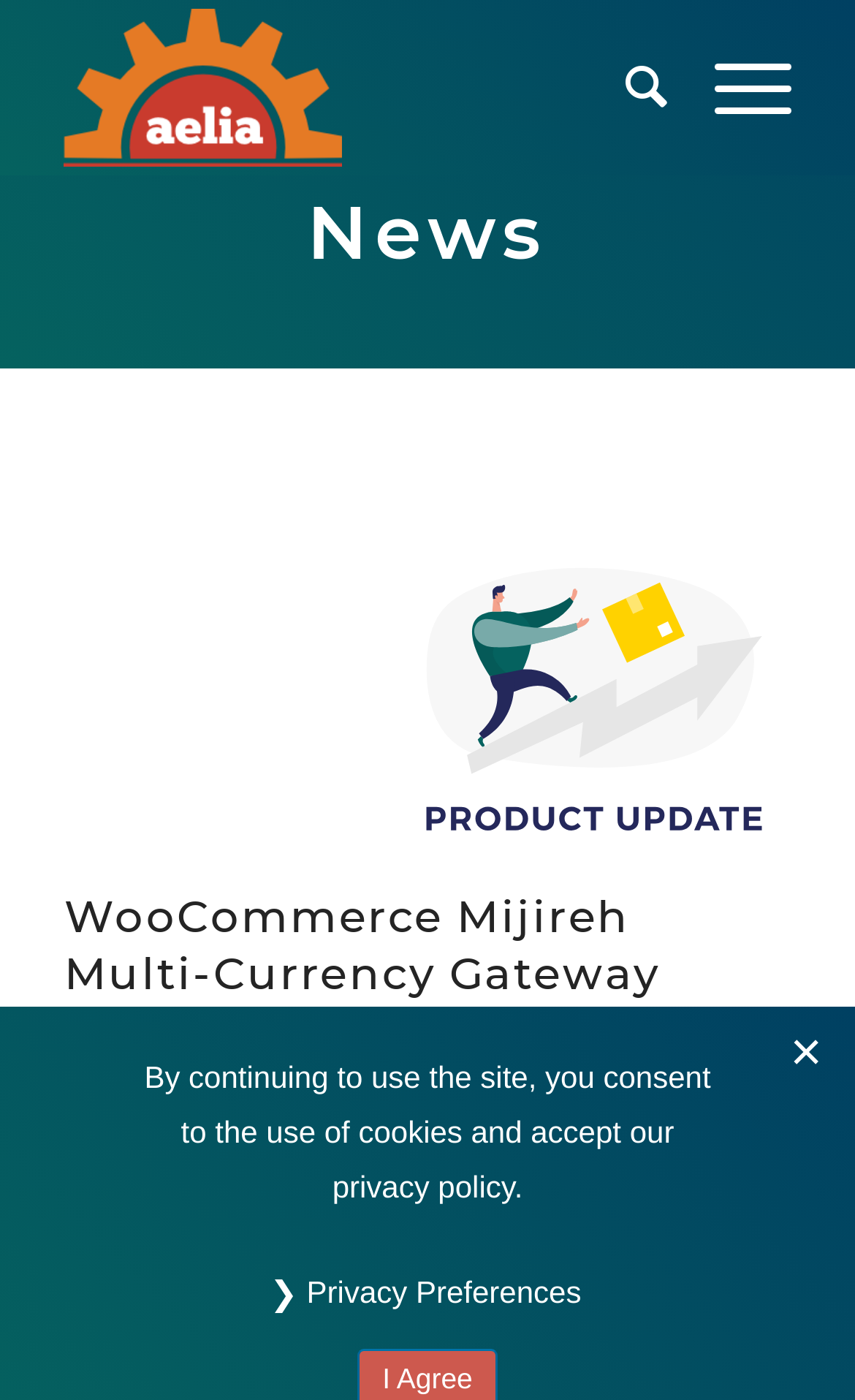Please identify the bounding box coordinates of the element I need to click to follow this instruction: "Check the announcements".

[0.393, 0.783, 0.72, 0.81]